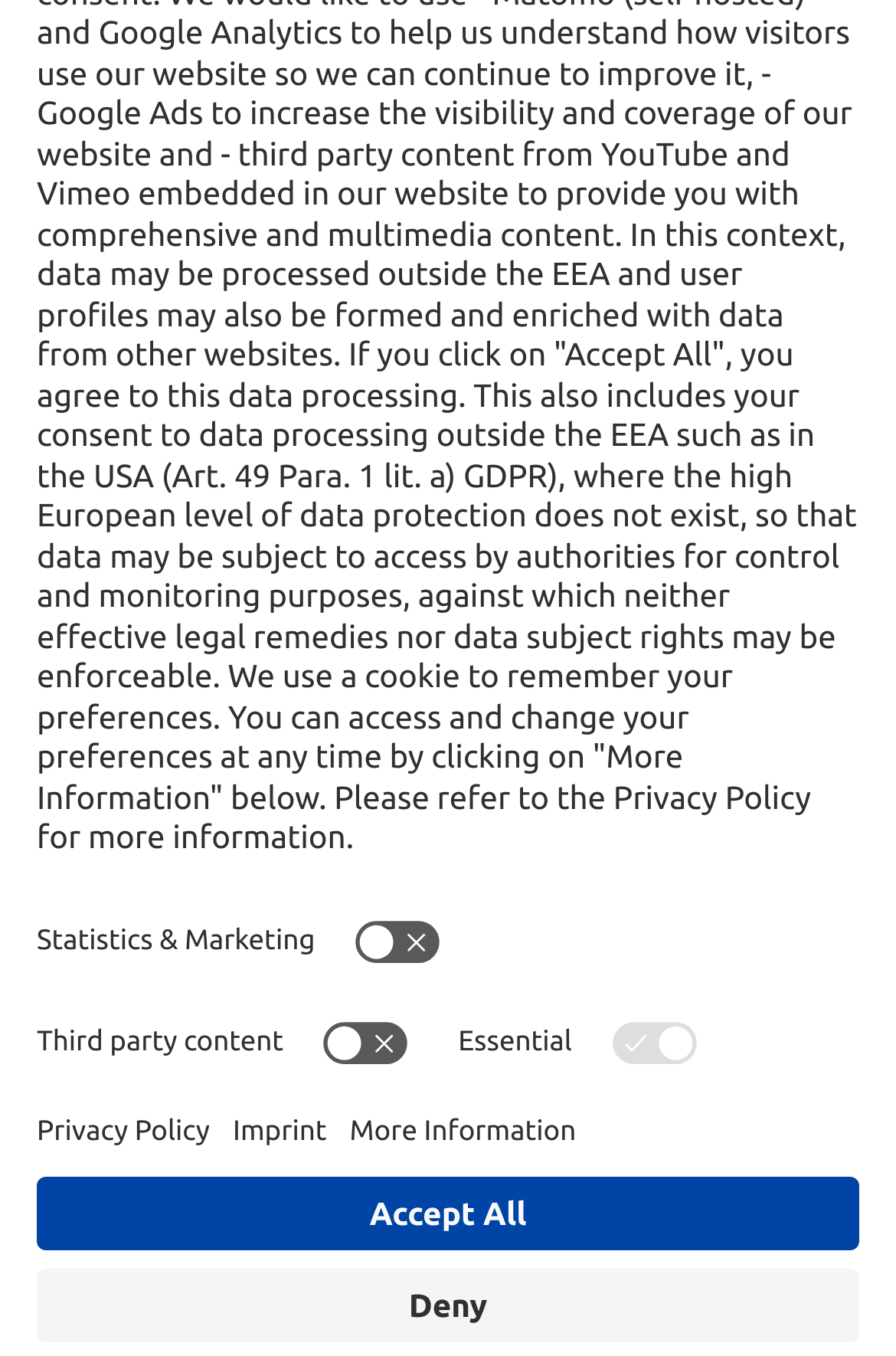What is the purpose of the 'More Information' button?
Using the image provided, answer with just one word or phrase.

Get more information